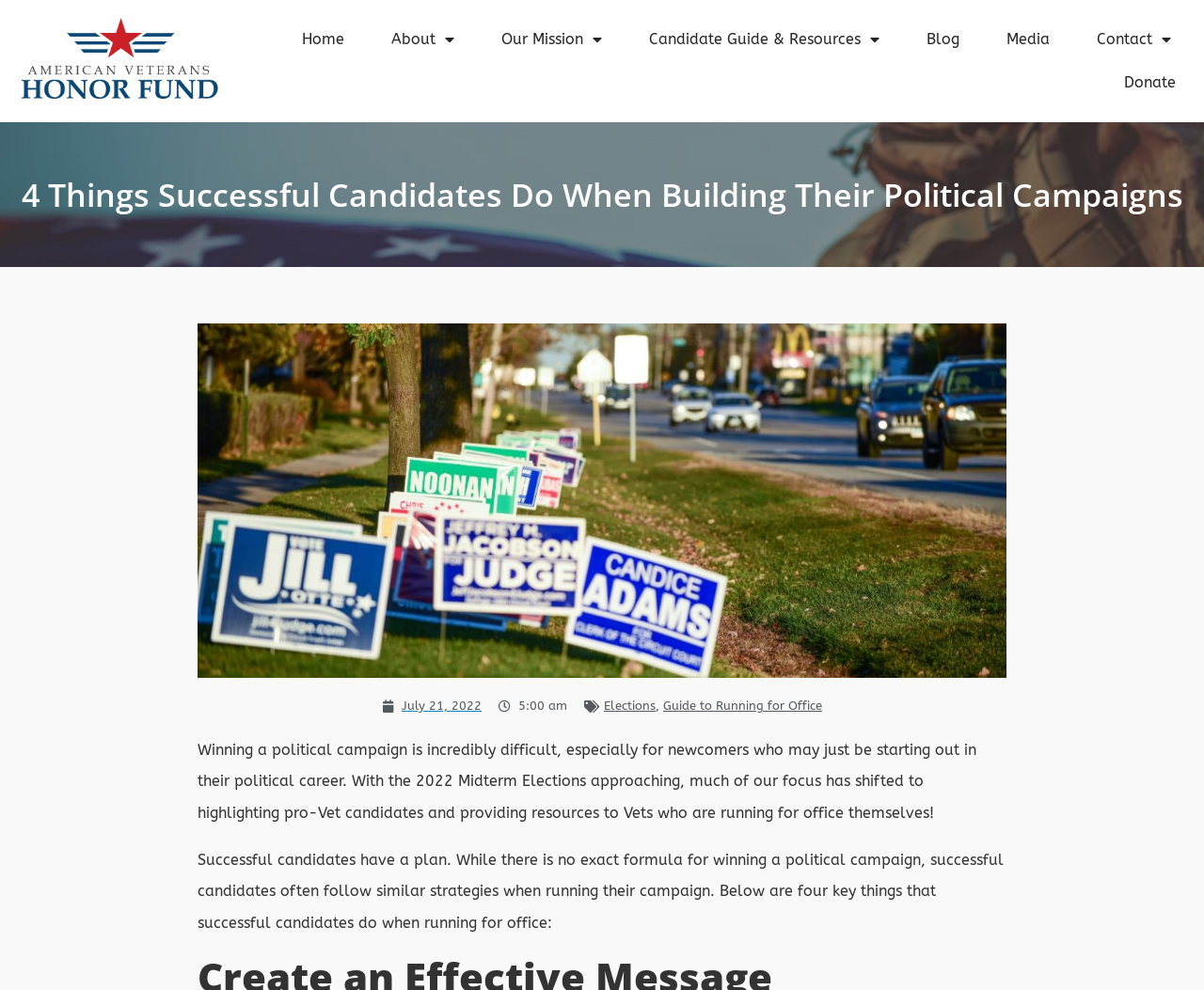Explain the webpage's design and content in an elaborate manner.

The webpage is about a political campaign guide, specifically highlighting four key things that successful candidates do when running for office. At the top left corner, there is an American Veterans Honor Fund logo, which is also a link. 

Below the logo, there is a navigation menu with links to "Home", "About", "Our Mission", "Candidate Guide & Resources", "Blog", "Media", "Contact", and "Donate". These links are positioned horizontally across the top of the page.

The main content of the page is headed by a title "4 Things Successful Candidates Do When Building Their Political Campaigns", which is a large heading. Below the title, there is a large image related to the topic.

The article begins with a paragraph discussing the challenges of winning a political campaign, especially for newcomers. It then shifts focus to highlighting pro-Vet candidates and providing resources to Vets who are running for office. 

The main content of the article is introduced by a paragraph explaining that successful candidates have a plan, and while there is no exact formula for winning, they often follow similar strategies. The article then presumably goes on to discuss the four key things that successful candidates do when running for office, although the exact details are not provided in the accessibility tree.

On the right side of the page, there are some additional links and timestamps, including a link to a specific date "July 21, 2022", a time "5:00 am", and links to categories "Elections" and "Guide to Running for Office".